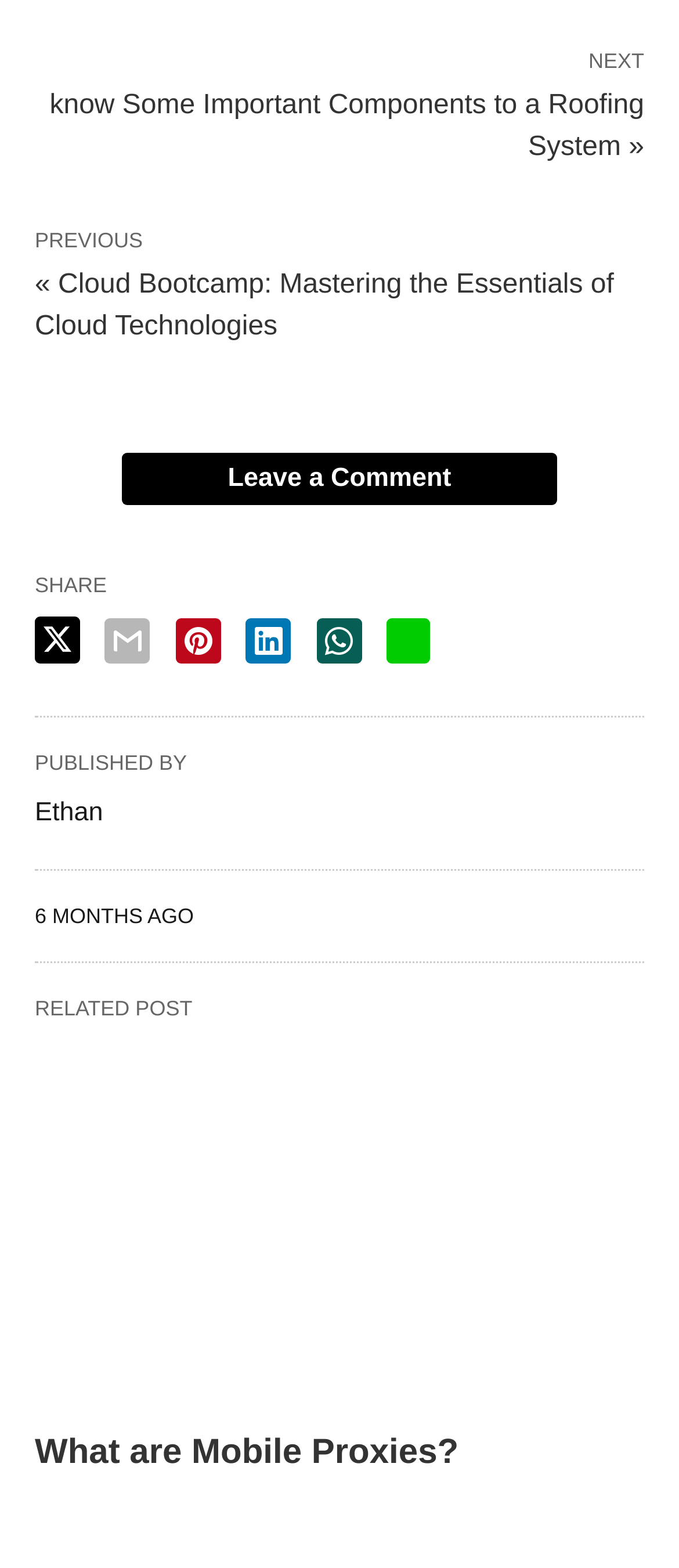Please find the bounding box coordinates of the clickable region needed to complete the following instruction: "share on twitter". The bounding box coordinates must consist of four float numbers between 0 and 1, i.e., [left, top, right, bottom].

[0.051, 0.394, 0.118, 0.424]